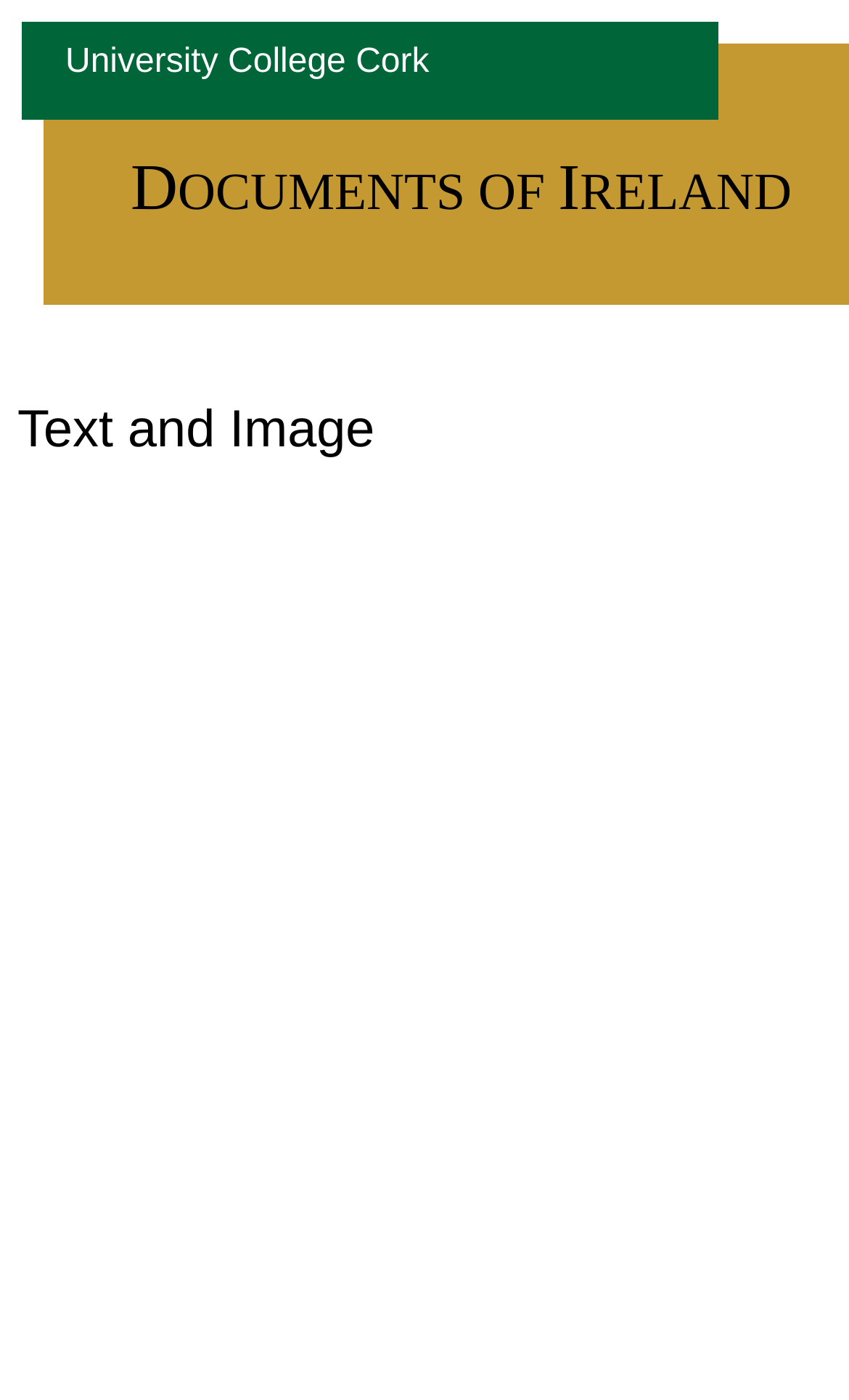Identify and extract the heading text of the webpage.

DOCUMENTS OF IRELAND